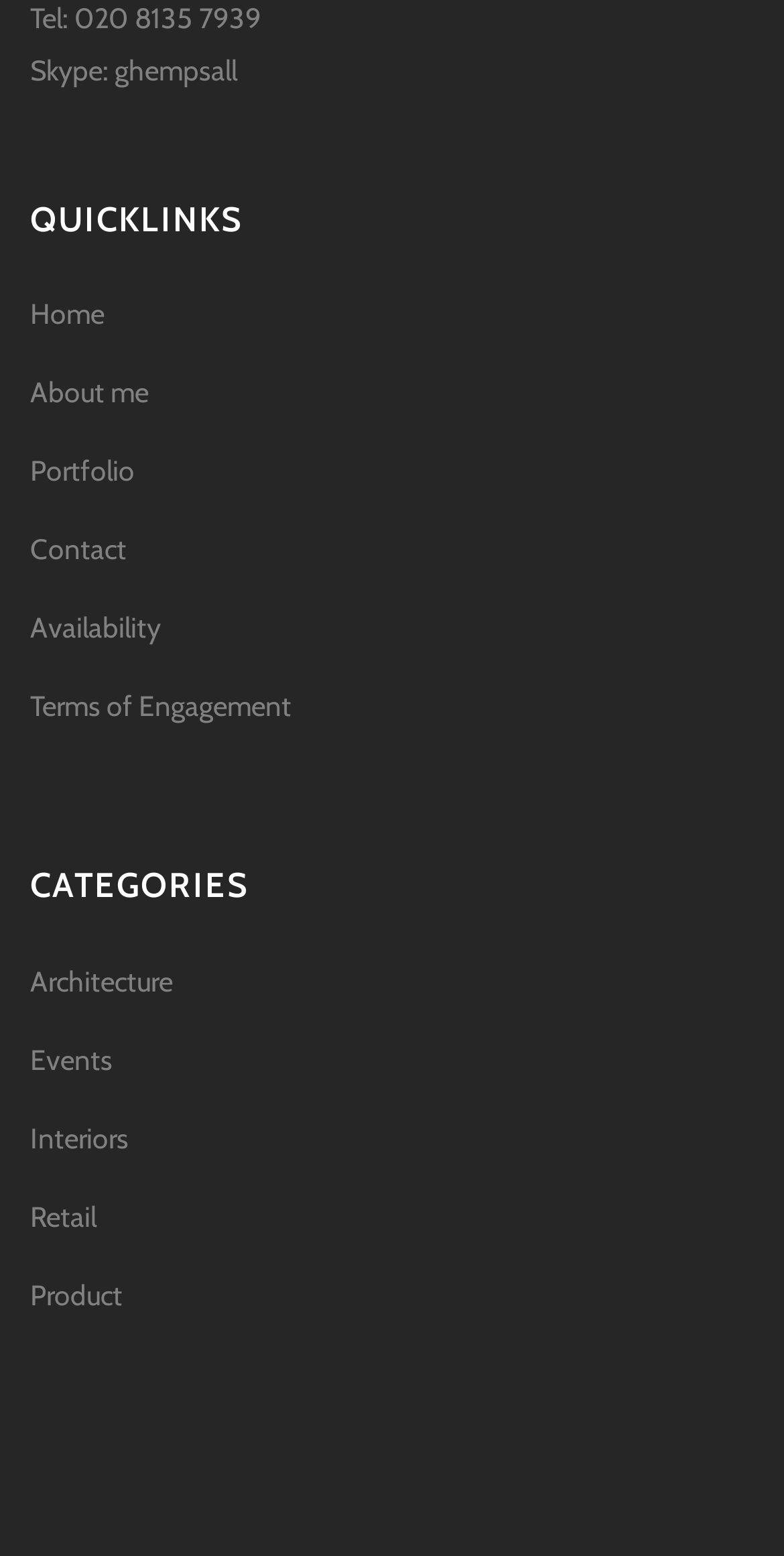Provide the bounding box coordinates for the UI element that is described by this text: "Terms of Engagement". The coordinates should be in the form of four float numbers between 0 and 1: [left, top, right, bottom].

[0.038, 0.44, 0.962, 0.468]